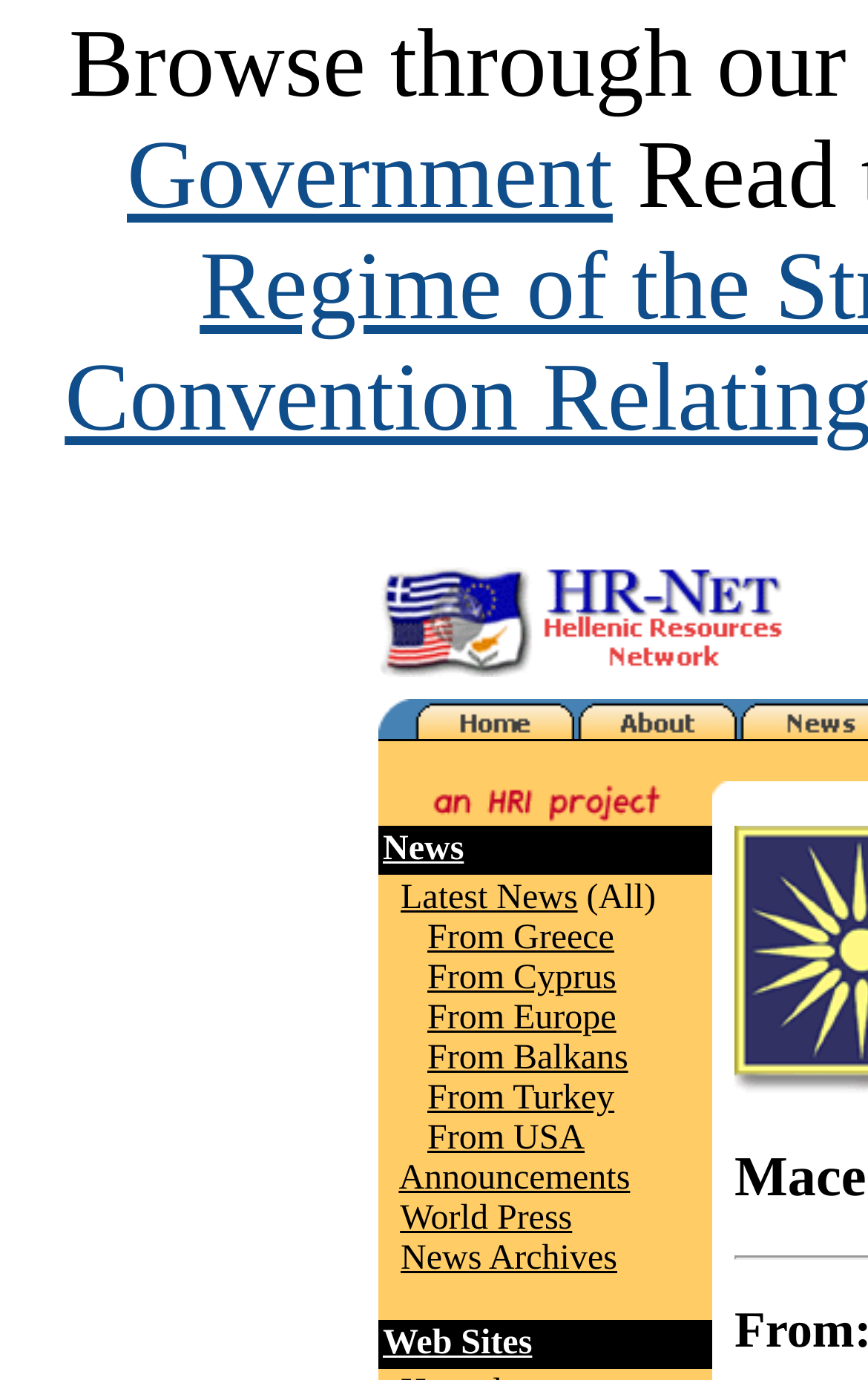Determine the bounding box coordinates of the target area to click to execute the following instruction: "Browse Web Sites."

[0.441, 0.96, 0.613, 0.987]